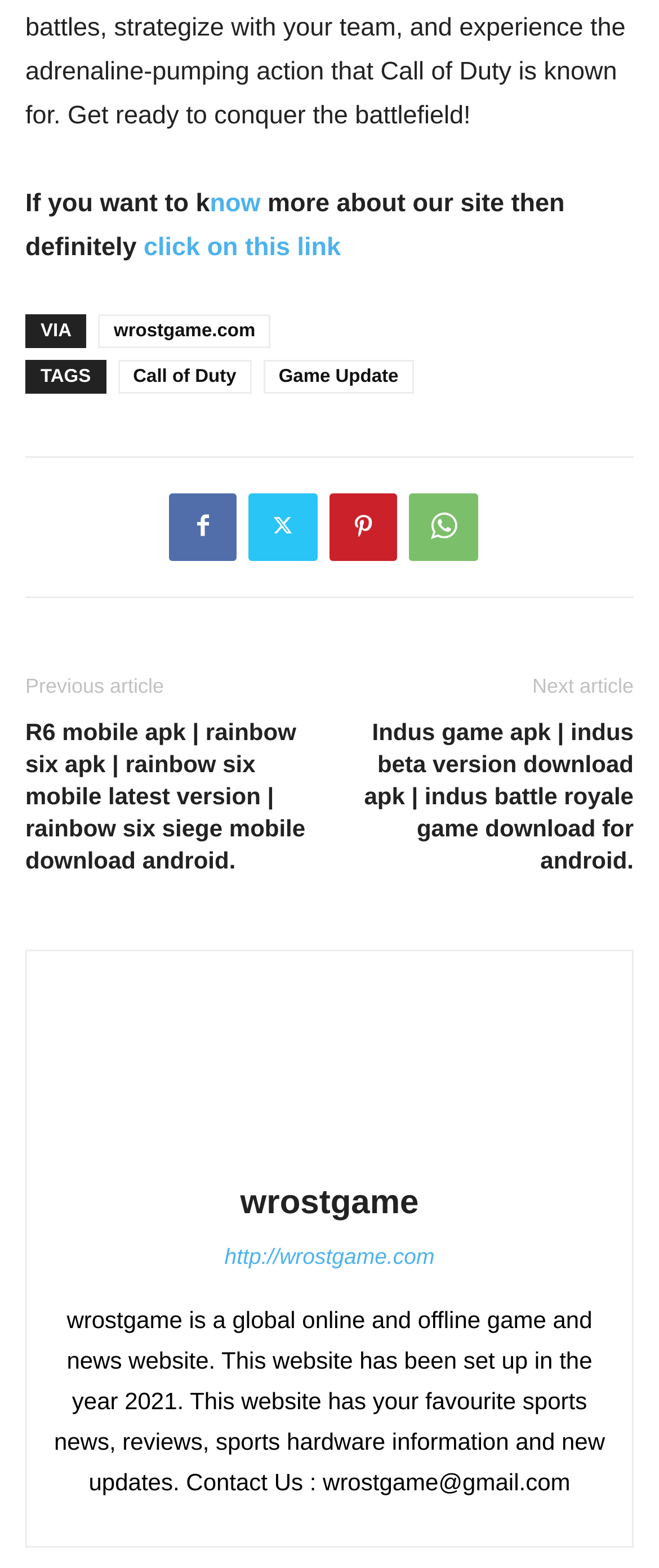Highlight the bounding box coordinates of the element that should be clicked to carry out the following instruction: "contact the website via email". The coordinates must be given as four float numbers ranging from 0 to 1, i.e., [left, top, right, bottom].

[0.082, 0.833, 0.918, 0.953]